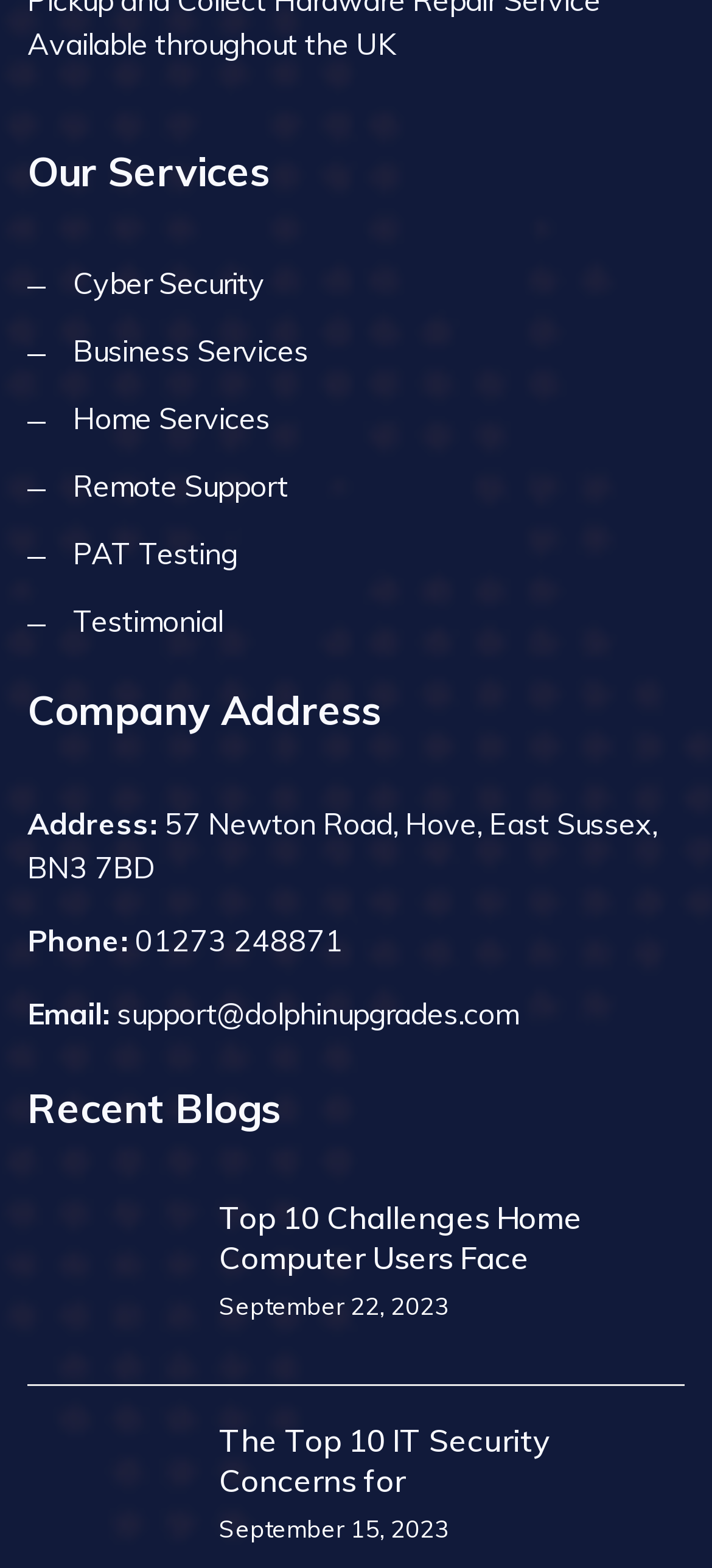Could you determine the bounding box coordinates of the clickable element to complete the instruction: "Read Top 10 home computing challenges"? Provide the coordinates as four float numbers between 0 and 1, i.e., [left, top, right, bottom].

[0.038, 0.764, 0.244, 0.857]